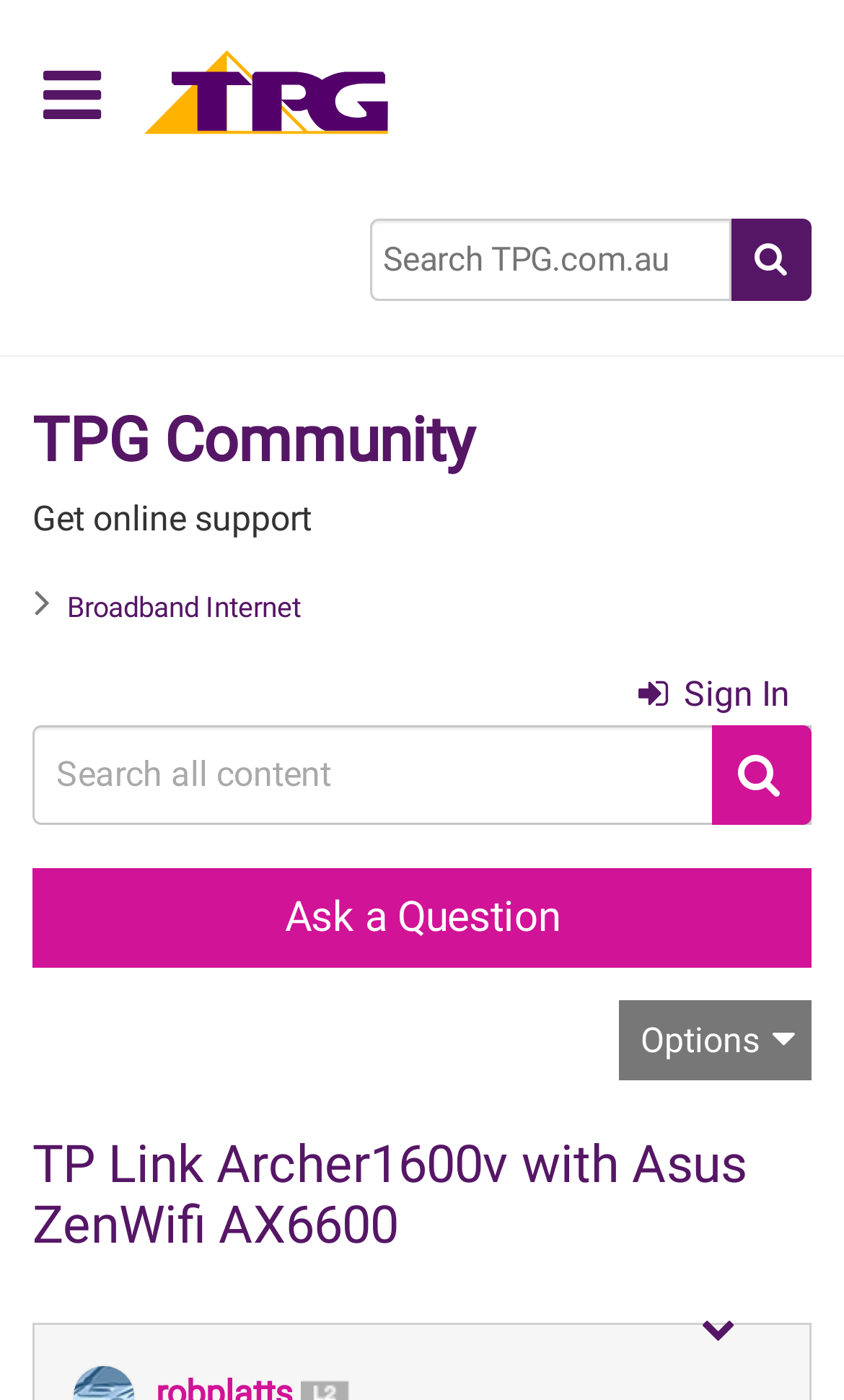Identify the bounding box coordinates of the HTML element based on this description: "TPG Community".

[0.038, 0.289, 0.562, 0.34]